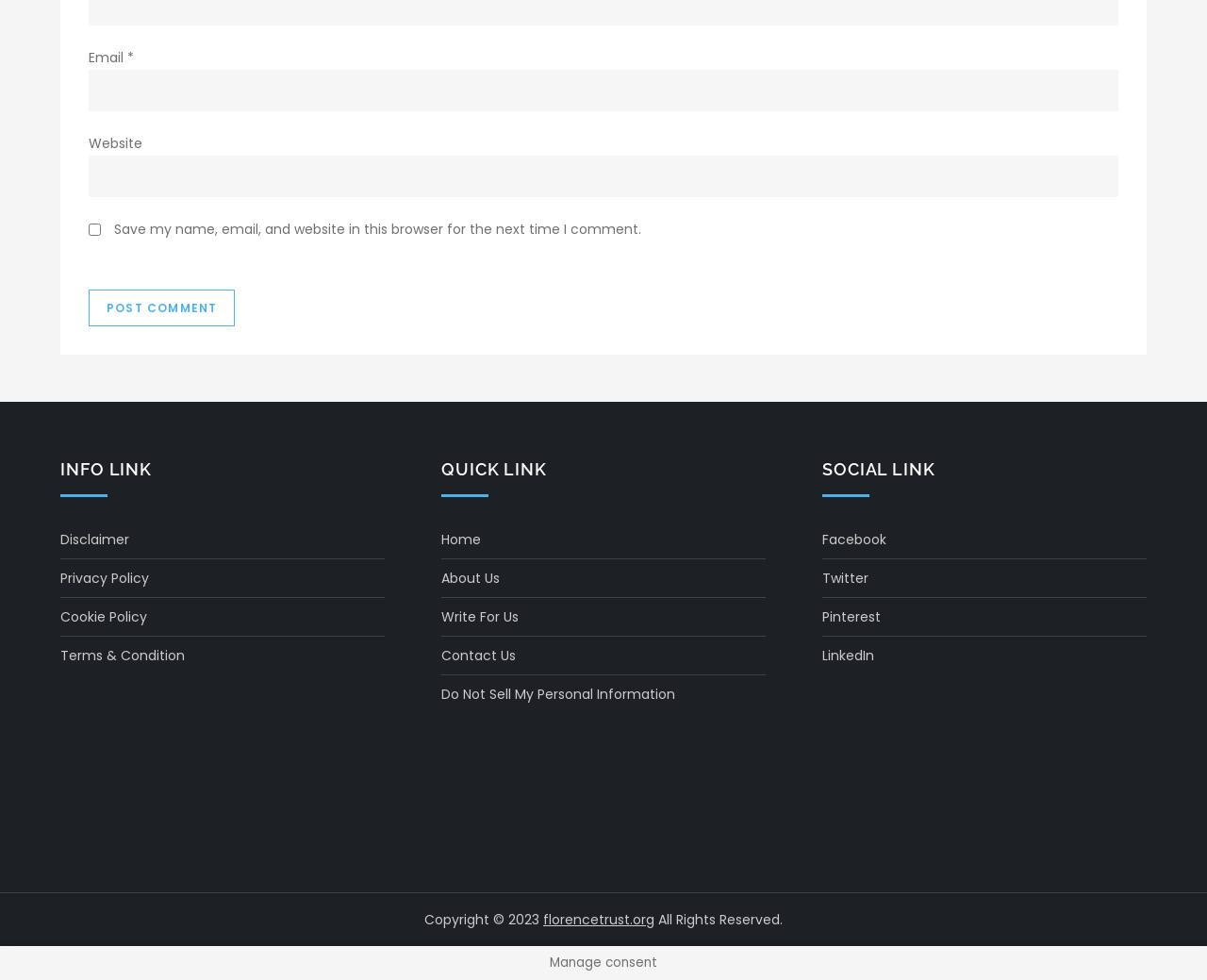Find the bounding box coordinates of the clickable area that will achieve the following instruction: "Post a comment".

[0.073, 0.295, 0.195, 0.333]